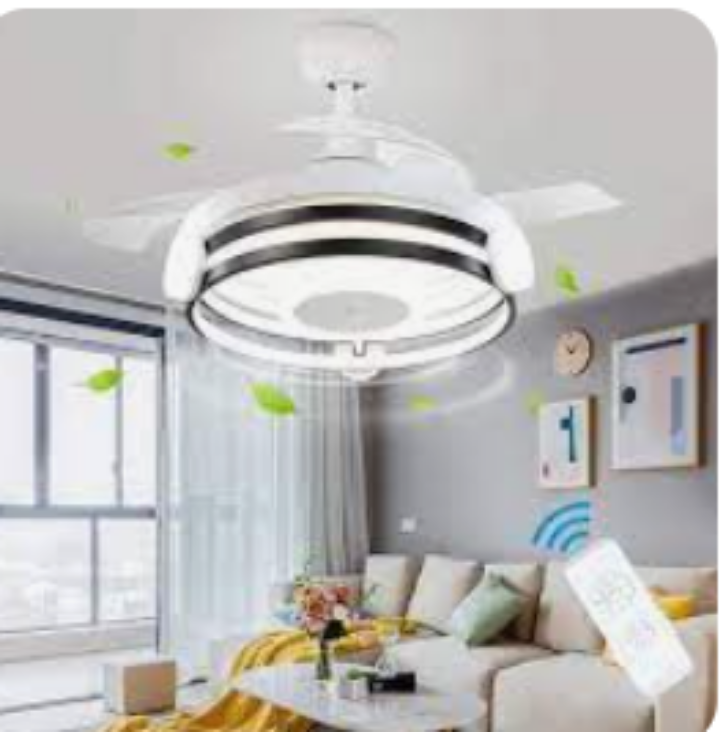Detail all significant aspects of the image you see.

This image showcases a modern ceiling fan integrated with a lighting fixture, perfect for enhancing the aesthetics and functionality of a living space. The fan features a sleek design with a white and silver color scheme, making it a stylish addition to any room. It is depicted installed in a bright, airy living area, complete with large windows allowing natural light to flood the space. The cozy seating arrangement, adorned with colorful cushions and a decorative blanket, complements the overall ambiance. A vase of flowers on the table adds a touch of warmth and liveliness. The light from the fan illuminates the room, illustrating its dual purpose as both a cooling device and a source of light. In this context, ceiling fans with lights are highlighted as a popular choice for homeowners seeking to enhance their living environment.